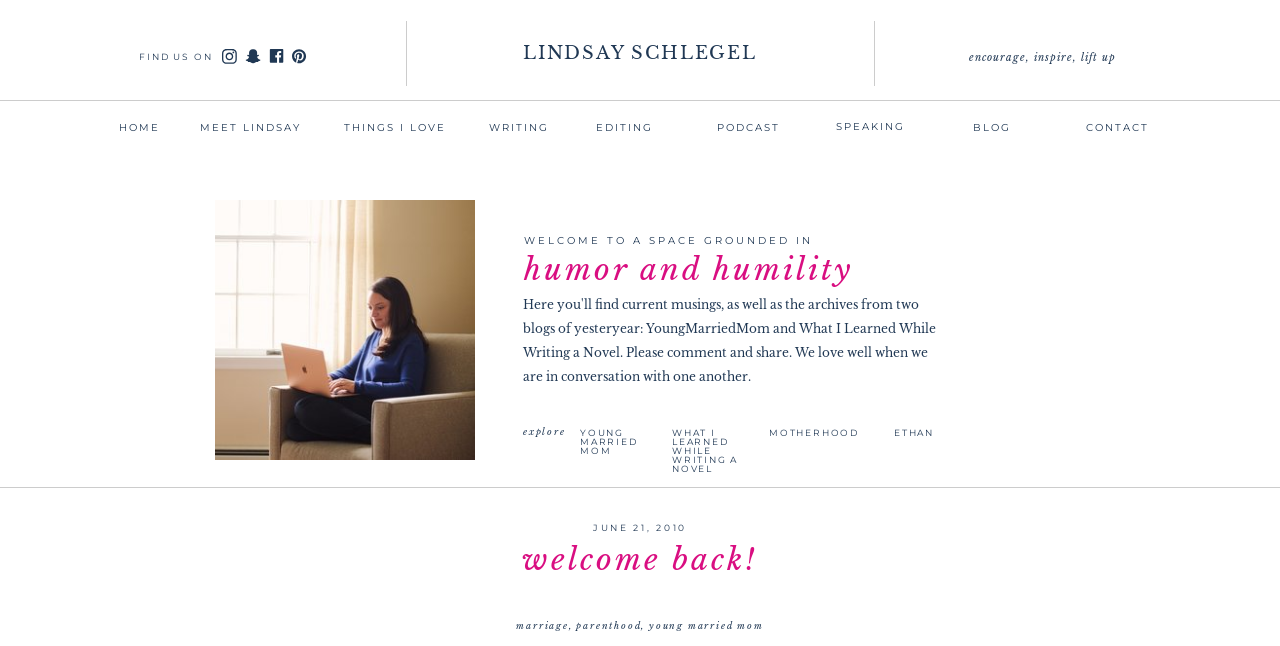Using the element description provided, determine the bounding box coordinates in the format (top-left x, top-left y, bottom-right x, bottom-right y). Ensure that all values are floating point numbers between 0 and 1. Element description: encourage, inspire, lift up

[0.685, 0.075, 0.945, 0.099]